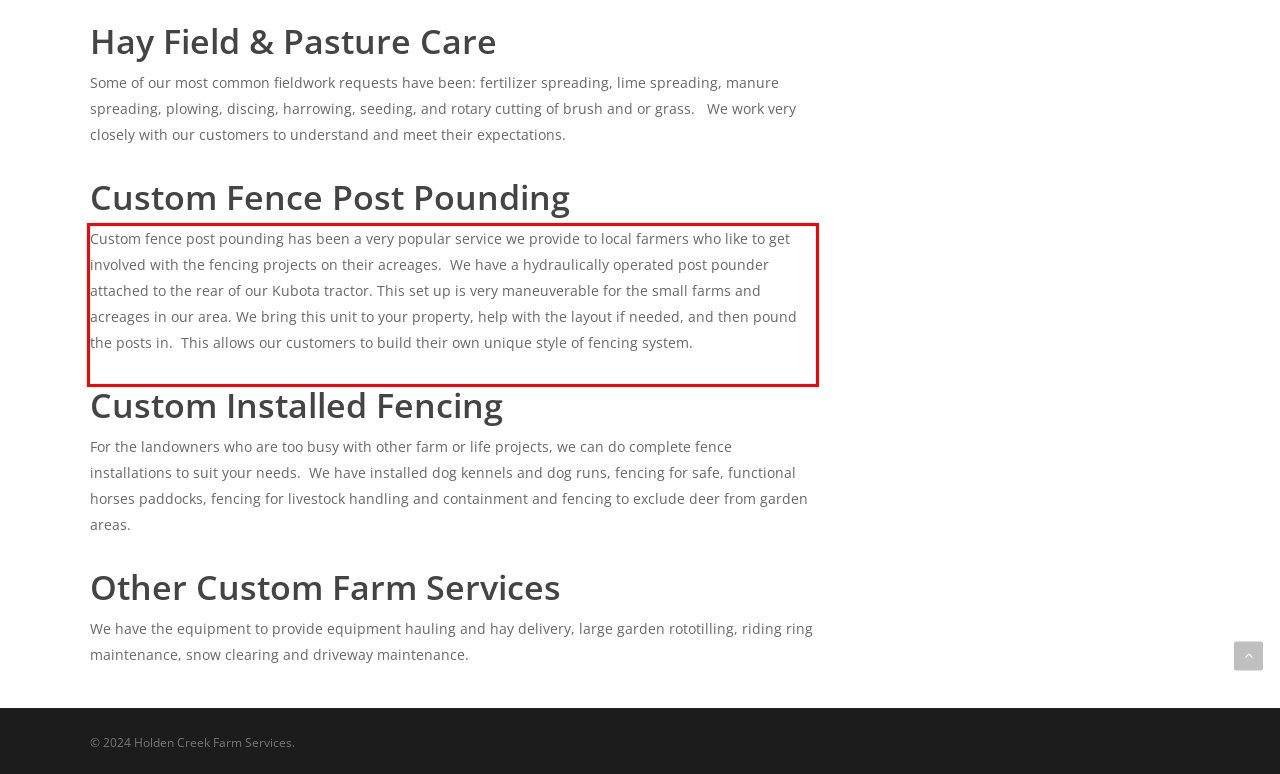Your task is to recognize and extract the text content from the UI element enclosed in the red bounding box on the webpage screenshot.

Custom fence post pounding has been a very popular service we provide to local farmers who like to get involved with the fencing projects on their acreages. We have a hydraulically operated post pounder attached to the rear of our Kubota tractor. This set up is very maneuverable for the small farms and acreages in our area. We bring this unit to your property, help with the layout if needed, and then pound the posts in. This allows our customers to build their own unique style of fencing system.